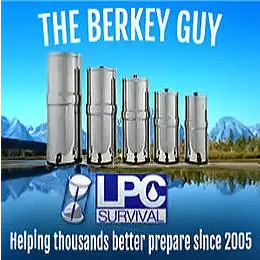Answer the question with a brief word or phrase:
What is the theme reinforced by the natural landscape?

Preparedness and sustainability